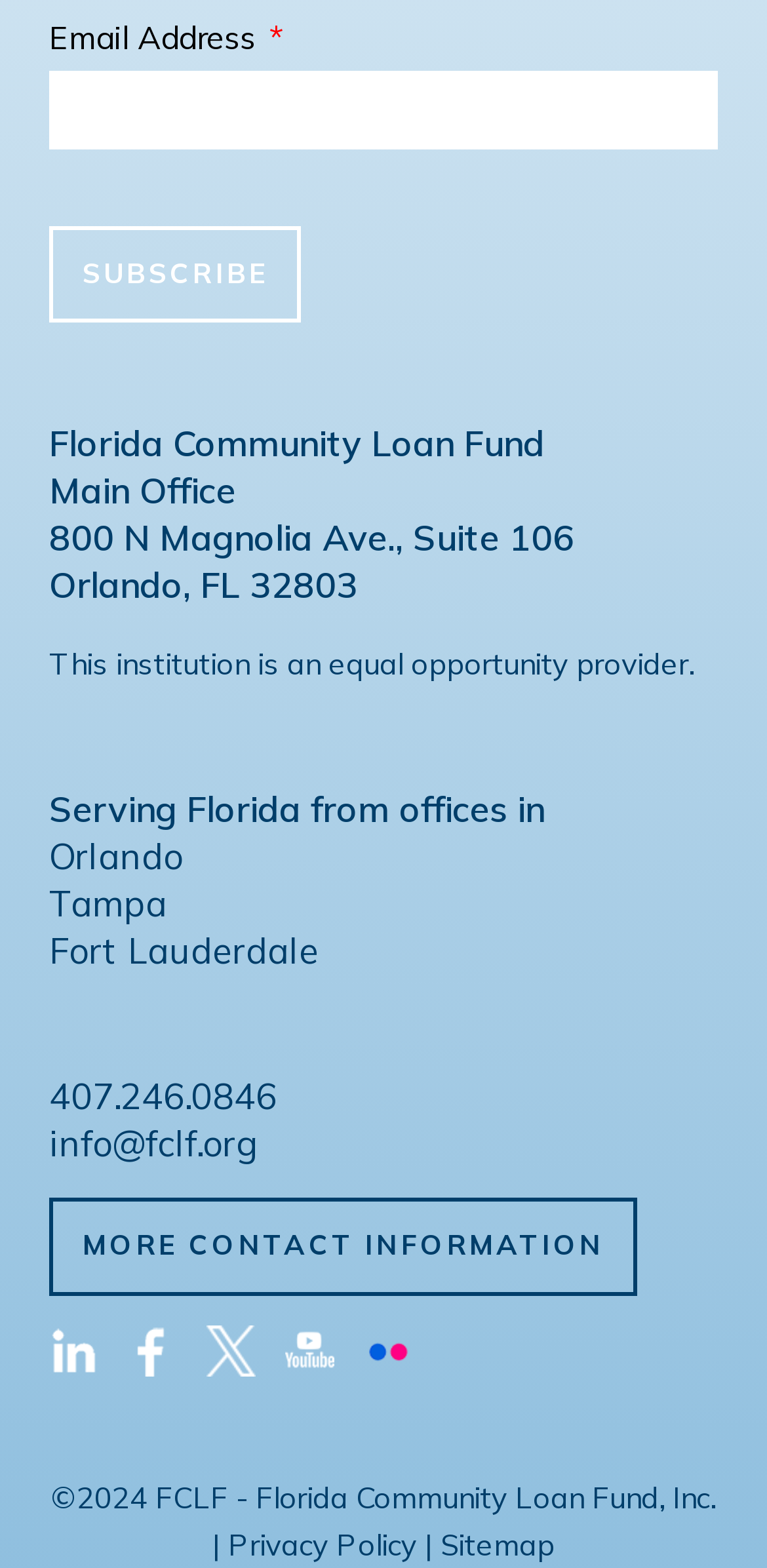How many offices does the organization have?
Based on the image, give a concise answer in the form of a single word or short phrase.

3